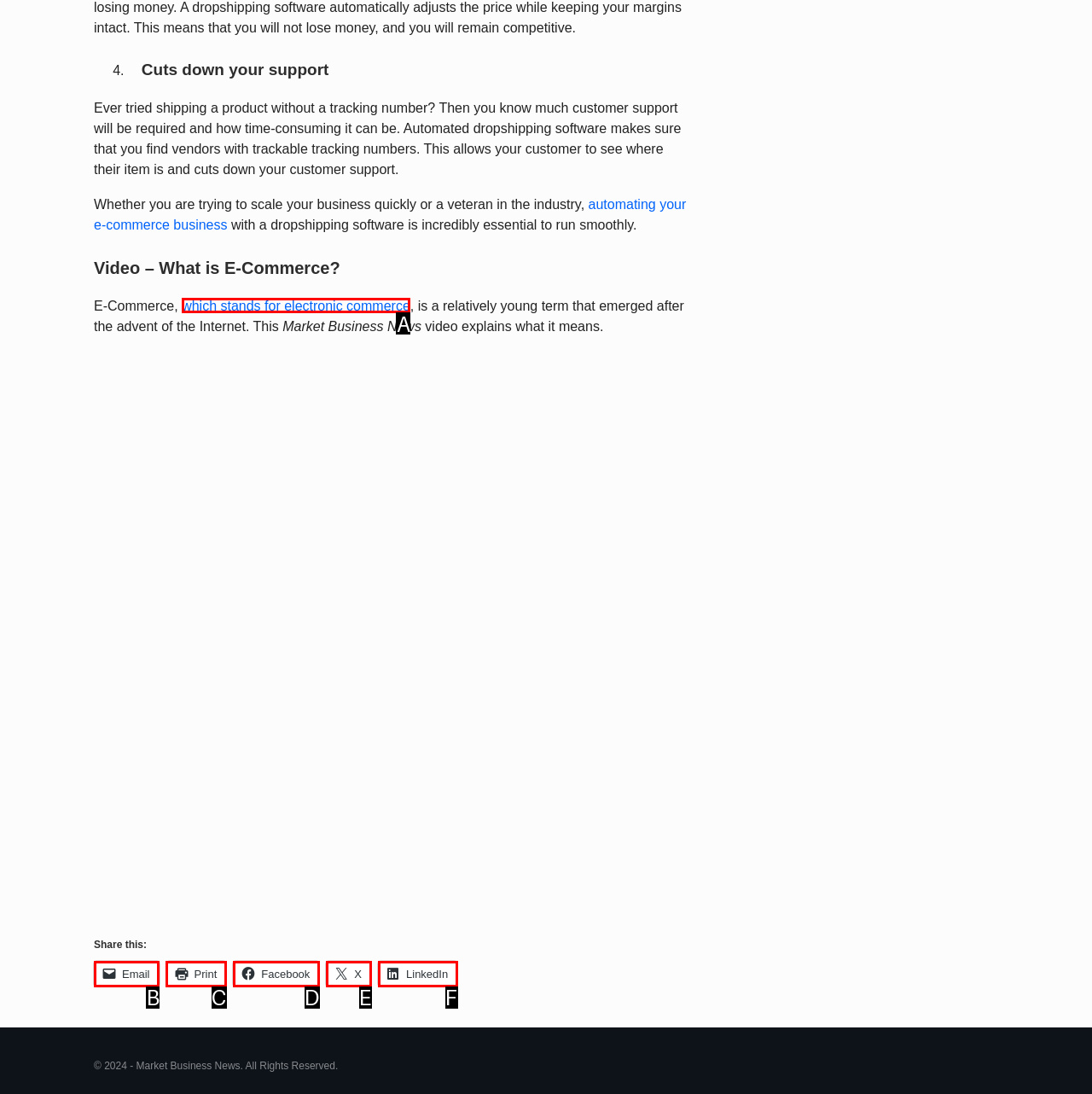Match the HTML element to the description: which stands for electronic commerce. Respond with the letter of the correct option directly.

A